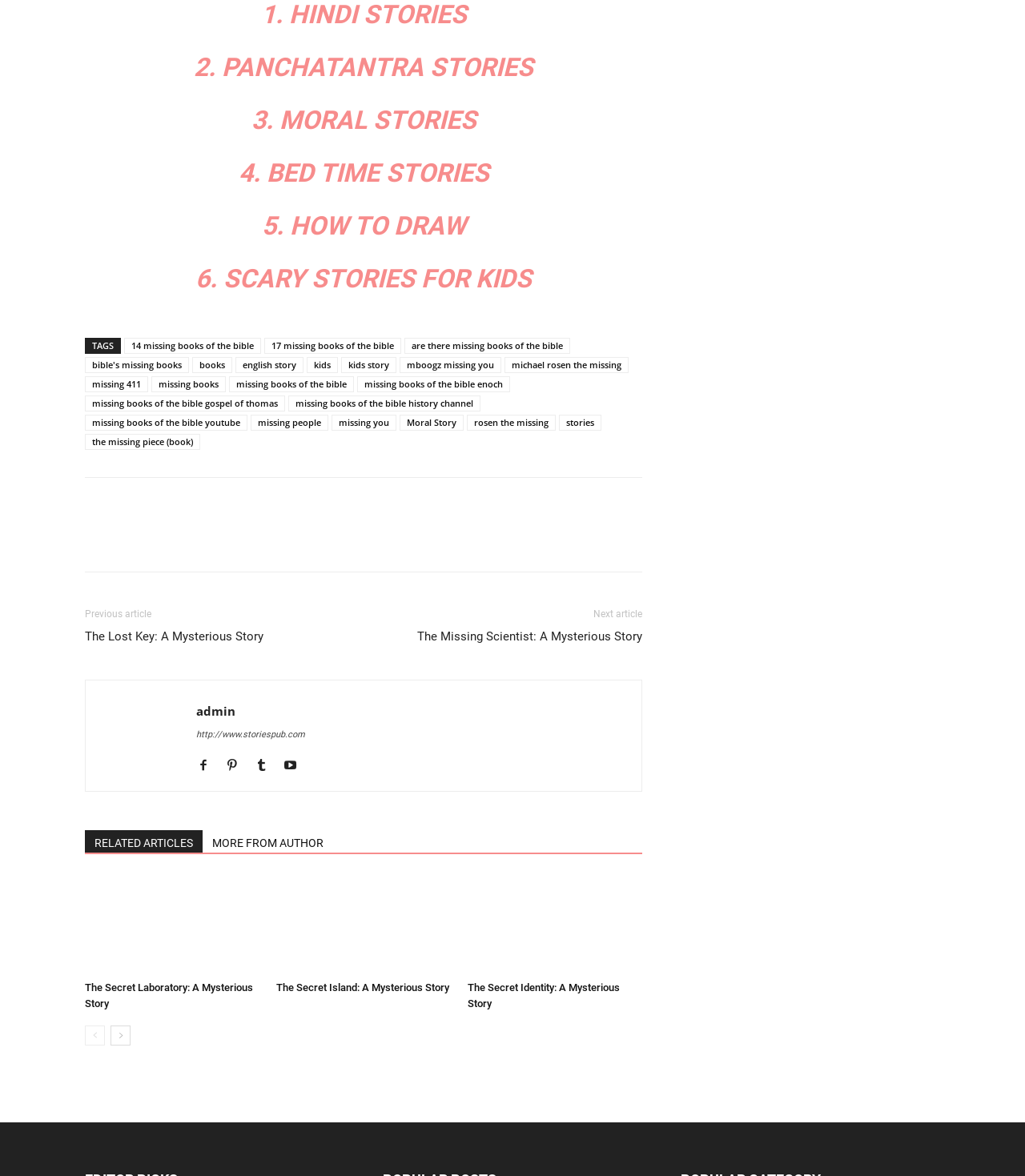Please analyze the image and provide a thorough answer to the question:
What is the function of the 'prev-page' and 'next-page' links?

The 'prev-page' and 'next-page' links are located at the bottom of the webpage and are used to navigate between pages of related content. They allow users to view more articles or stories without having to return to a main page or menu.